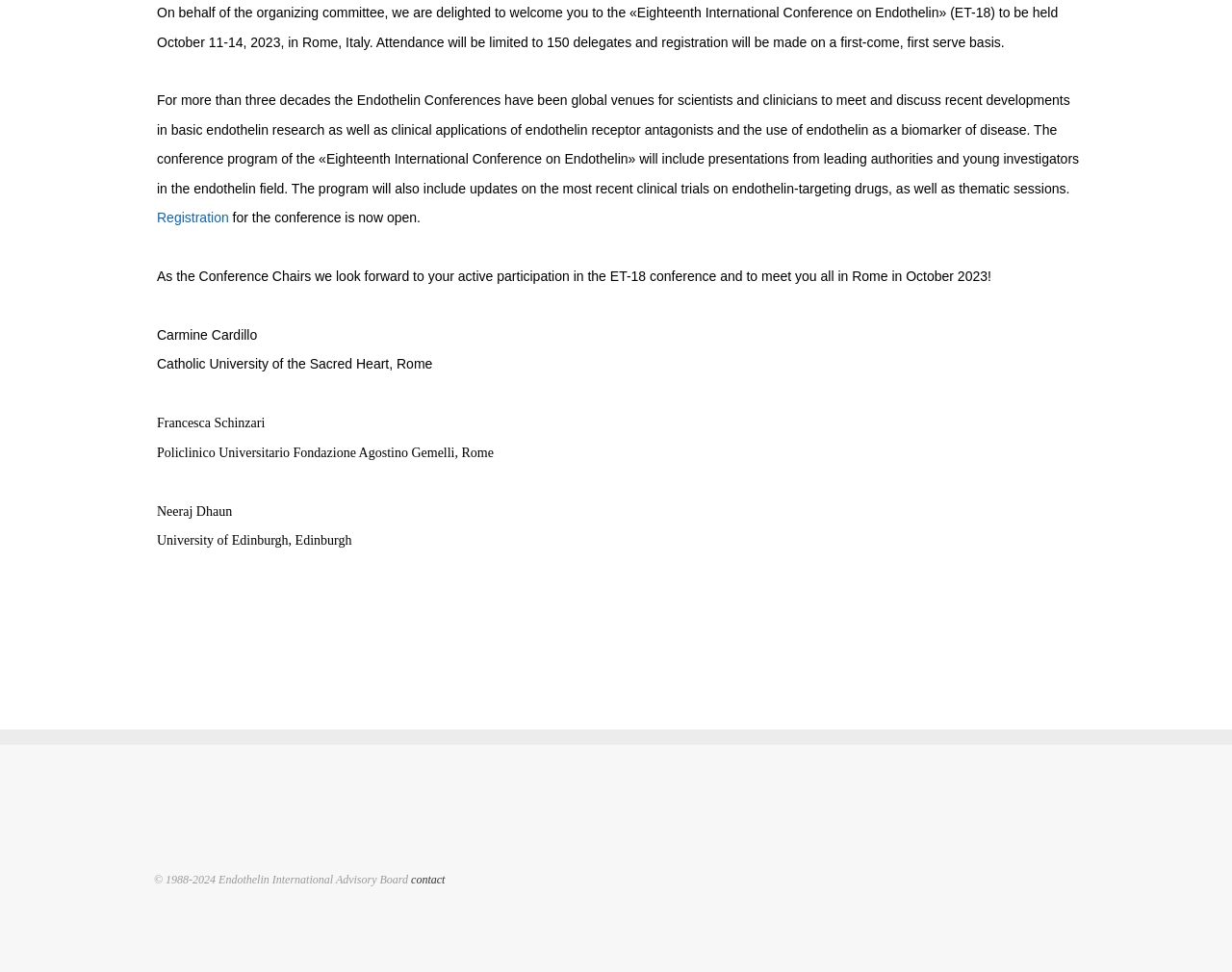Based on the image, give a detailed response to the question: What is the purpose of the conference?

The text explains that the conference is a global venue for scientists and clinicians to meet and discuss recent developments in basic endothelin research as well as clinical applications of endothelin receptor antagonists and the use of endothelin as a biomarker of disease.